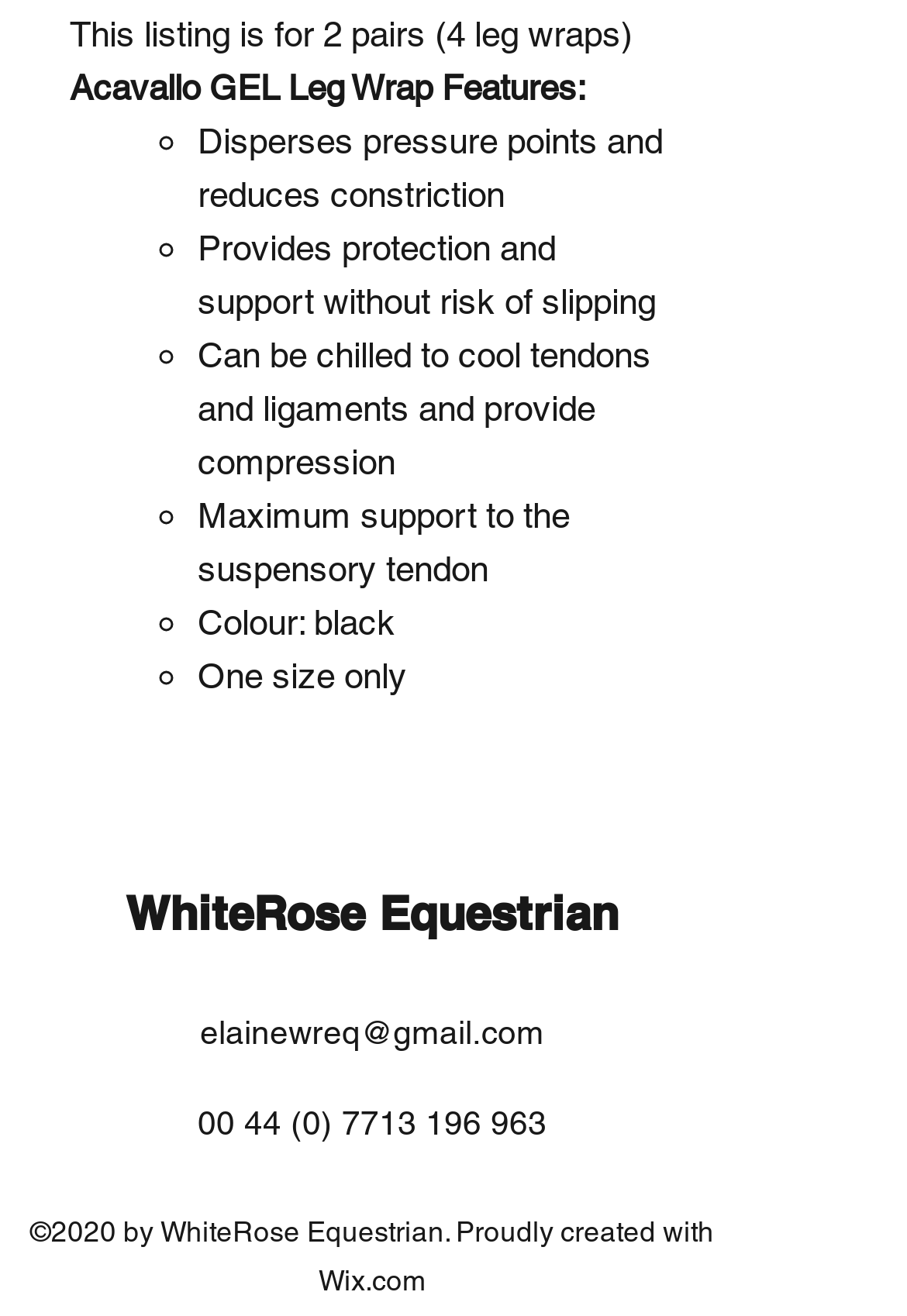Please provide the bounding box coordinates in the format (top-left x, top-left y, bottom-right x, bottom-right y). Remember, all values are floating point numbers between 0 and 1. What is the bounding box coordinate of the region described as: elainewreq@gmail.com

[0.221, 0.771, 0.6, 0.799]